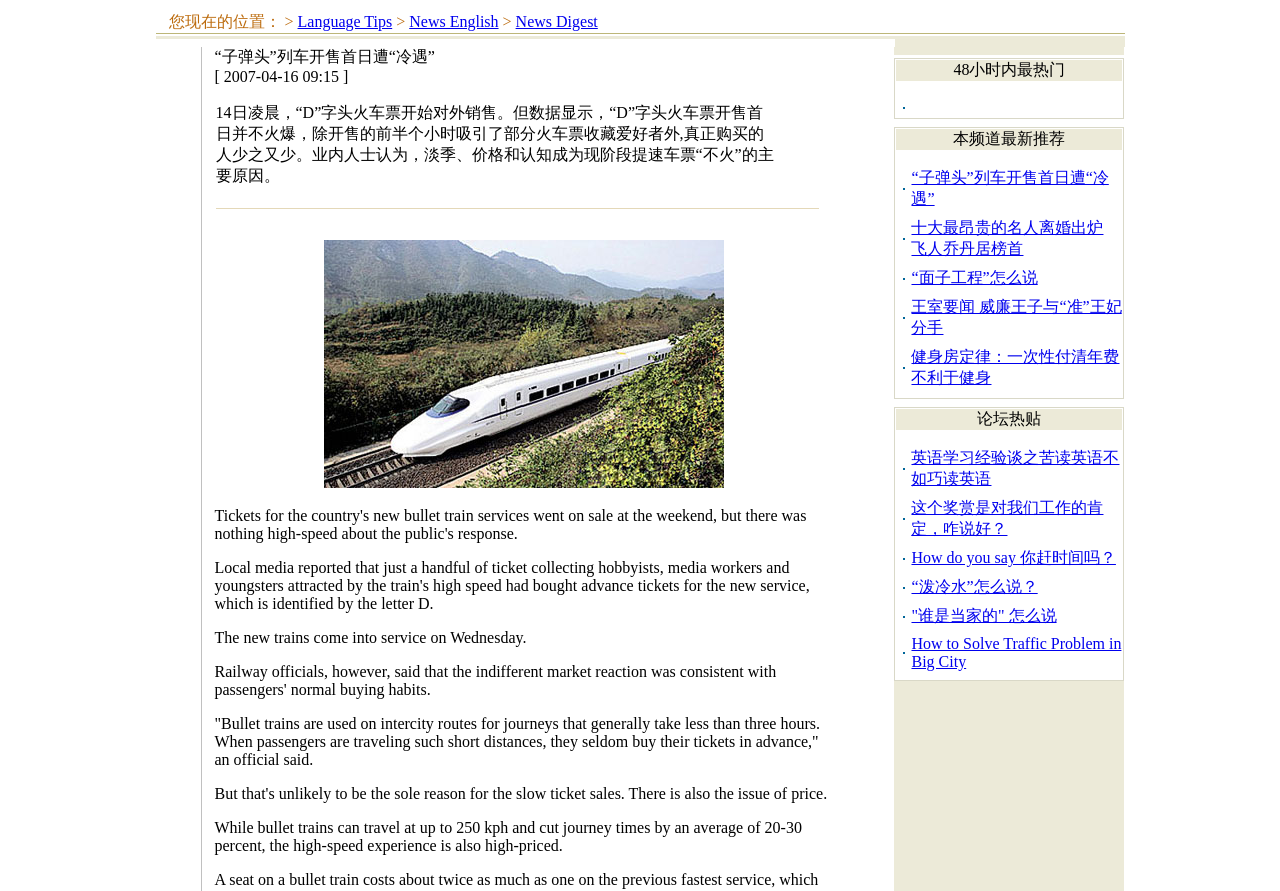Please provide a comprehensive response to the question based on the details in the image: What is the speed of the bullet trains?

The webpage content mentions that the bullet trains can travel at up to 250 kph, which is a significant speed increase compared to regular trains.